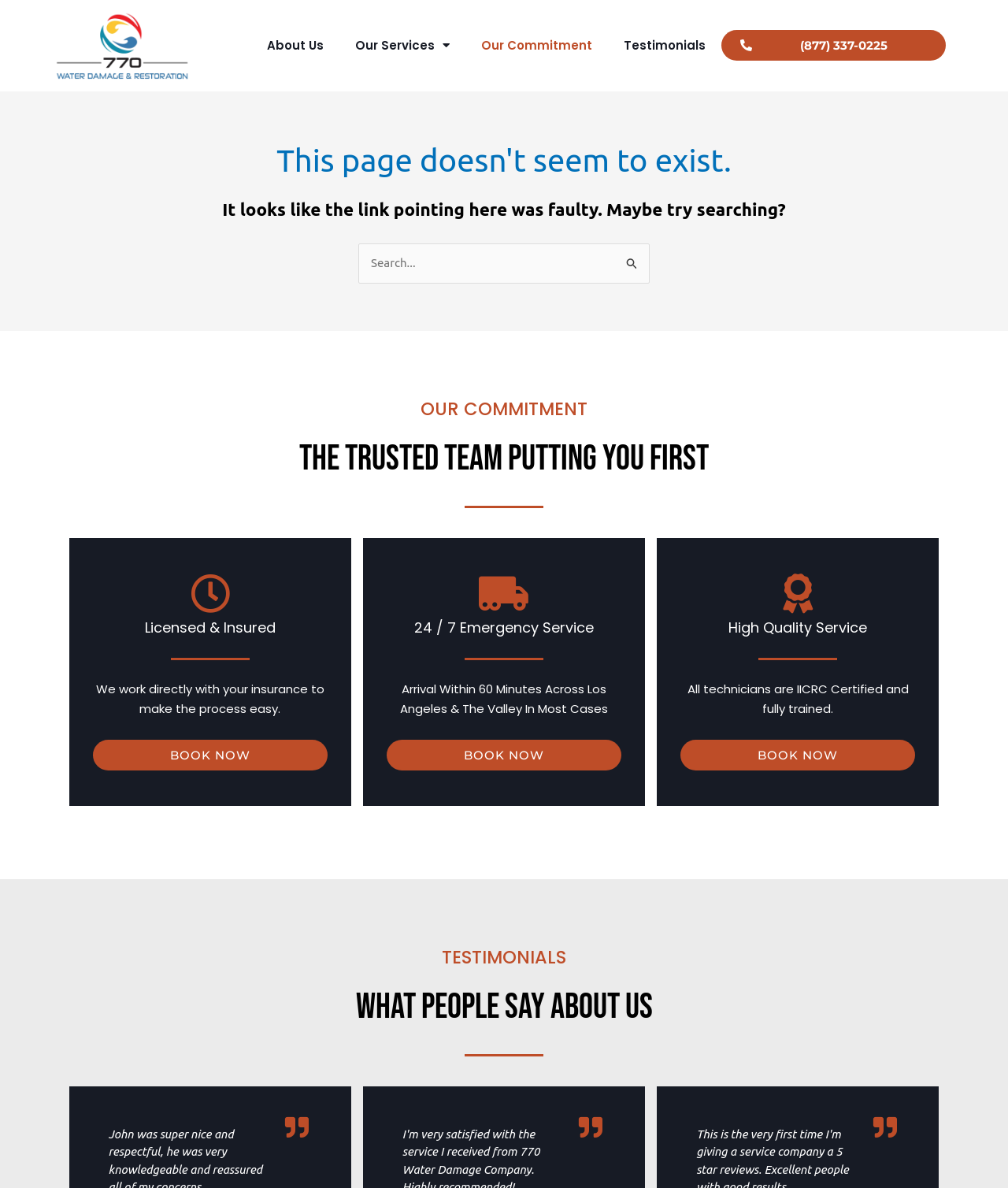Find the bounding box coordinates for the element that must be clicked to complete the instruction: "Click the 'About Us' link". The coordinates should be four float numbers between 0 and 1, indicated as [left, top, right, bottom].

[0.249, 0.023, 0.337, 0.054]